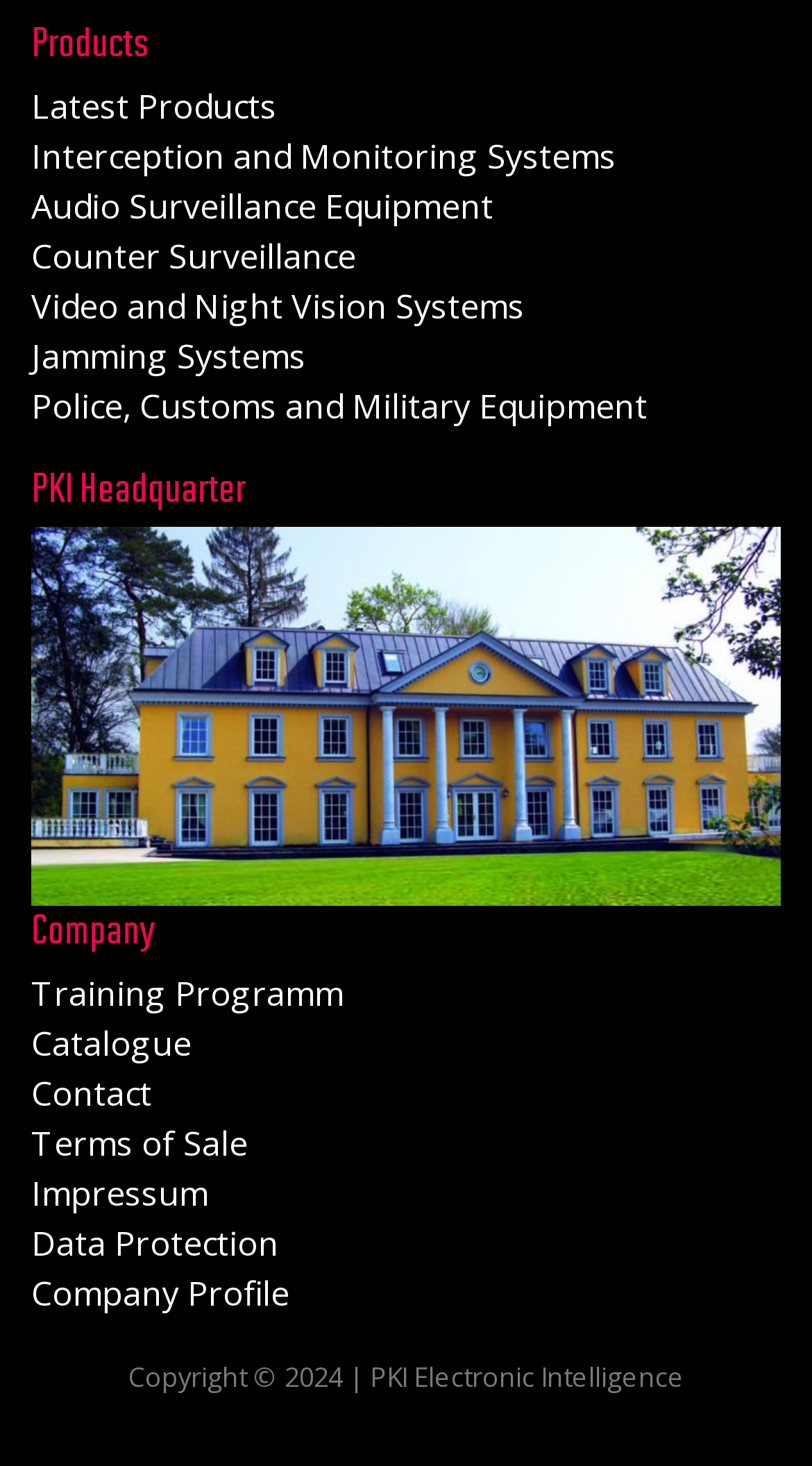Could you locate the bounding box coordinates for the section that should be clicked to accomplish this task: "Learn about interception and monitoring systems".

[0.038, 0.091, 0.759, 0.122]